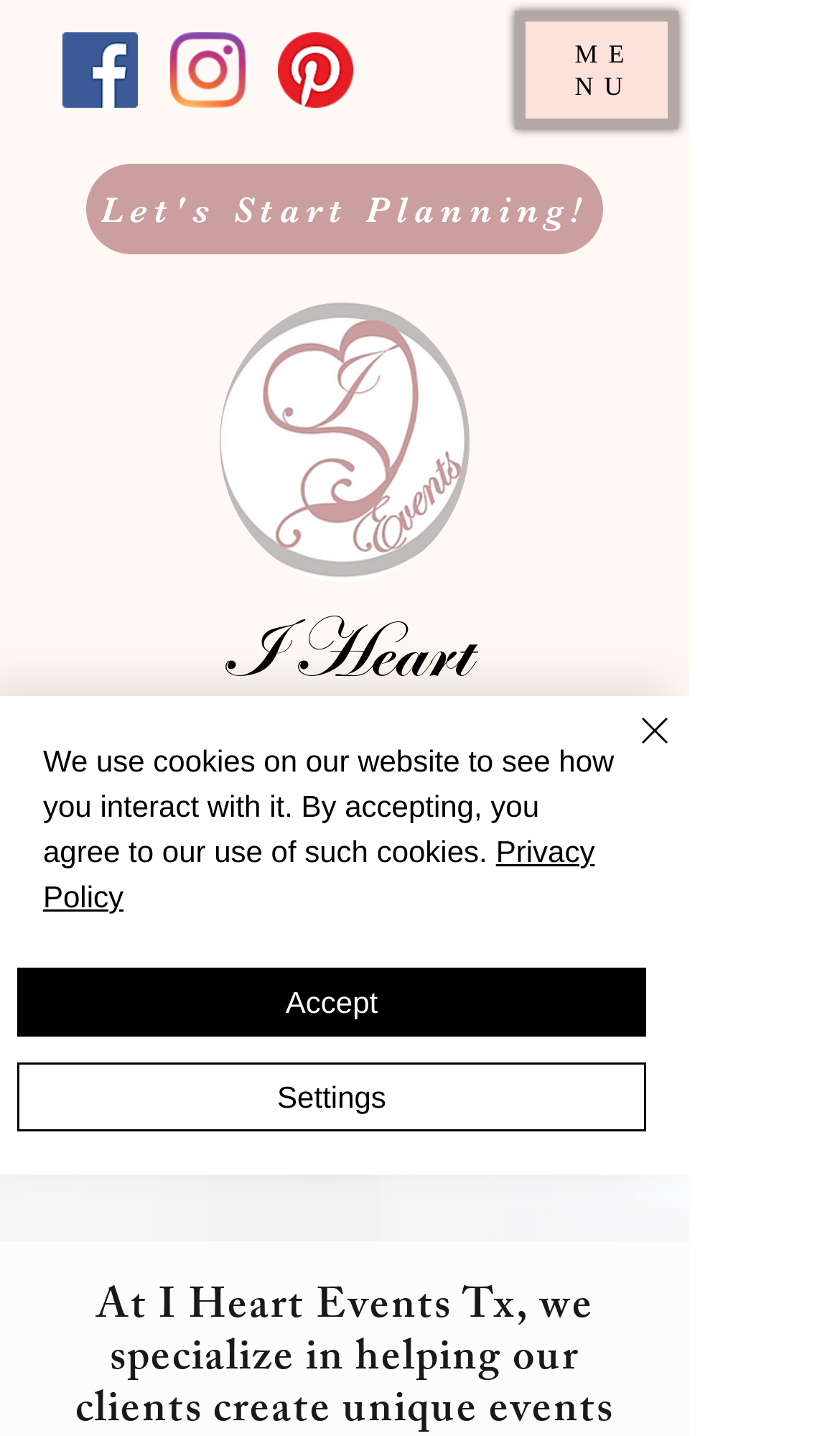Calculate the bounding box coordinates for the UI element based on the following description: "I Heart Events TX". Ensure the coordinates are four float numbers between 0 and 1, i.e., [left, top, right, bottom].

[0.197, 0.42, 0.623, 0.557]